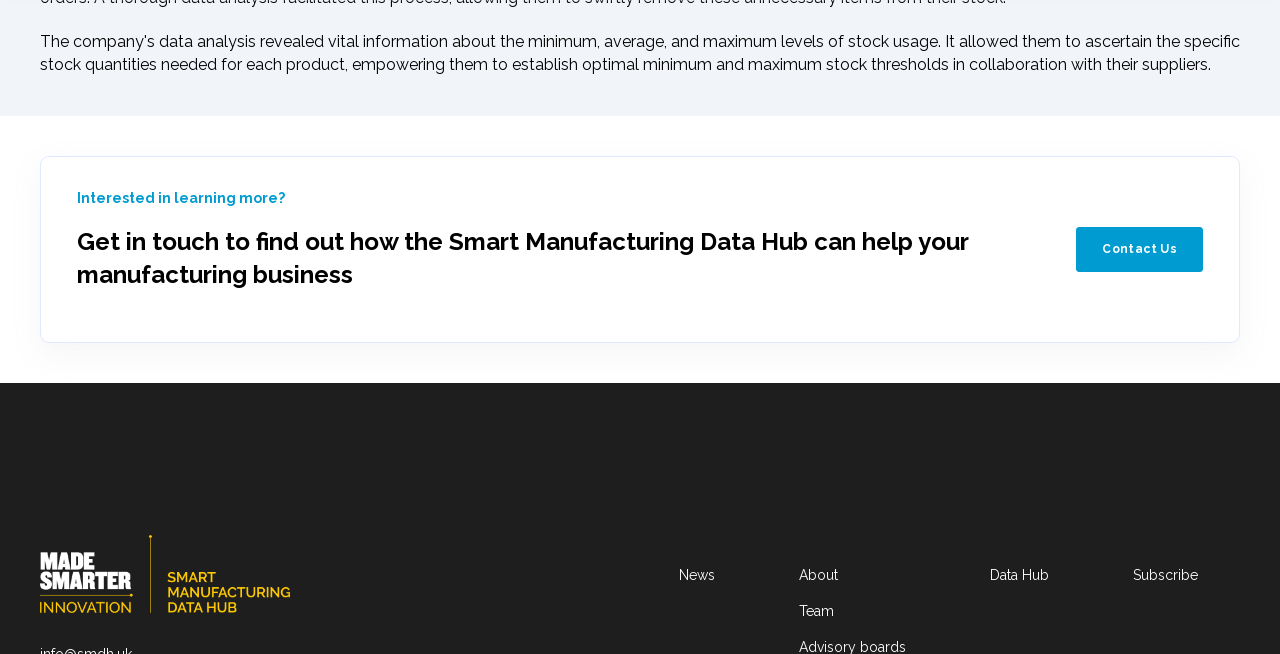Bounding box coordinates should be provided in the format (top-left x, top-left y, bottom-right x, bottom-right y) with all values between 0 and 1. Identify the bounding box for this UI element: Data Hub

[0.773, 0.867, 0.82, 0.893]